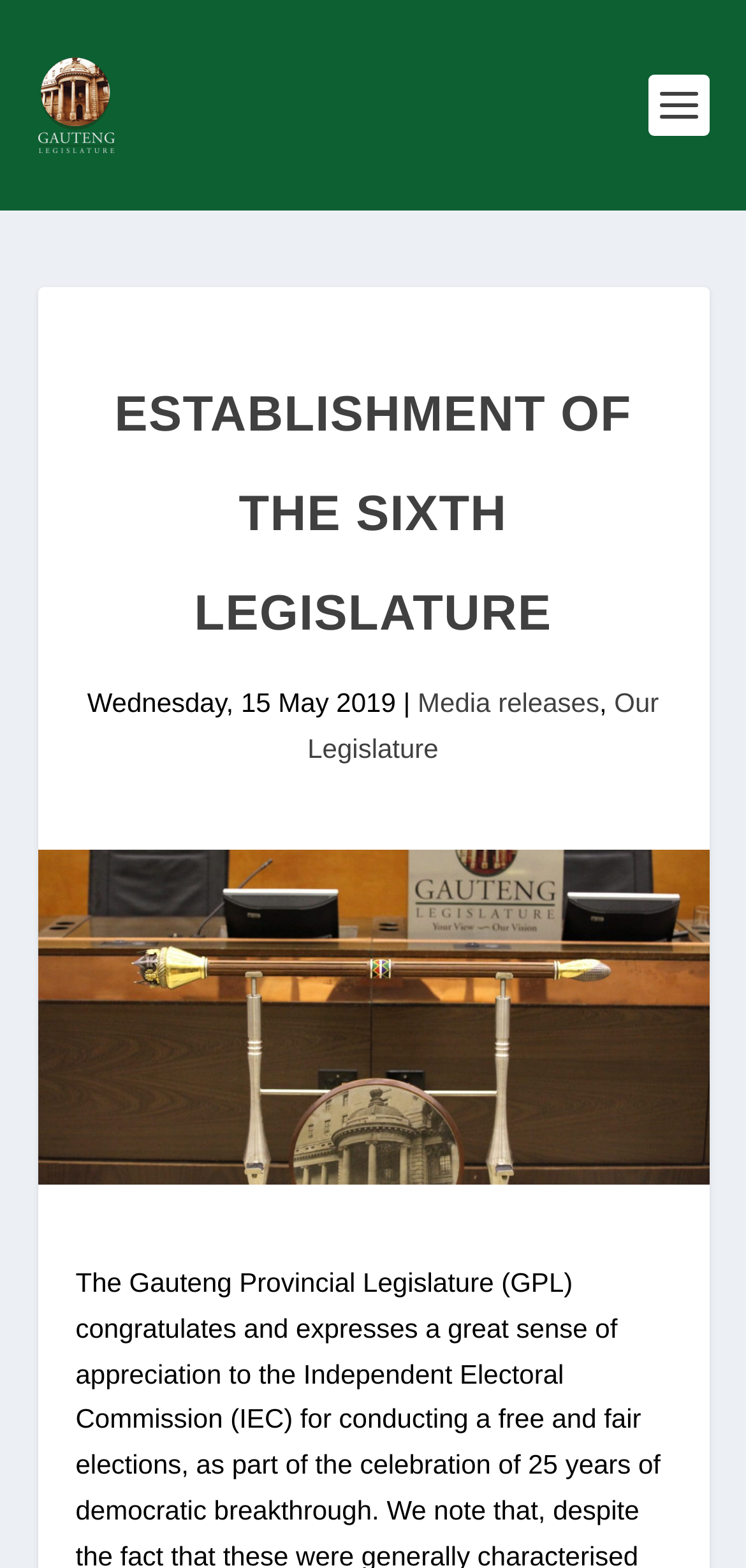How many images are there on the webpage?
Could you answer the question in a detailed manner, providing as much information as possible?

I counted the number of images on the webpage, which are the logo of 'Gauteng Provincial Legislature' and the image related to 'Establishment of the Sixth Legislature', so there are 2 images.